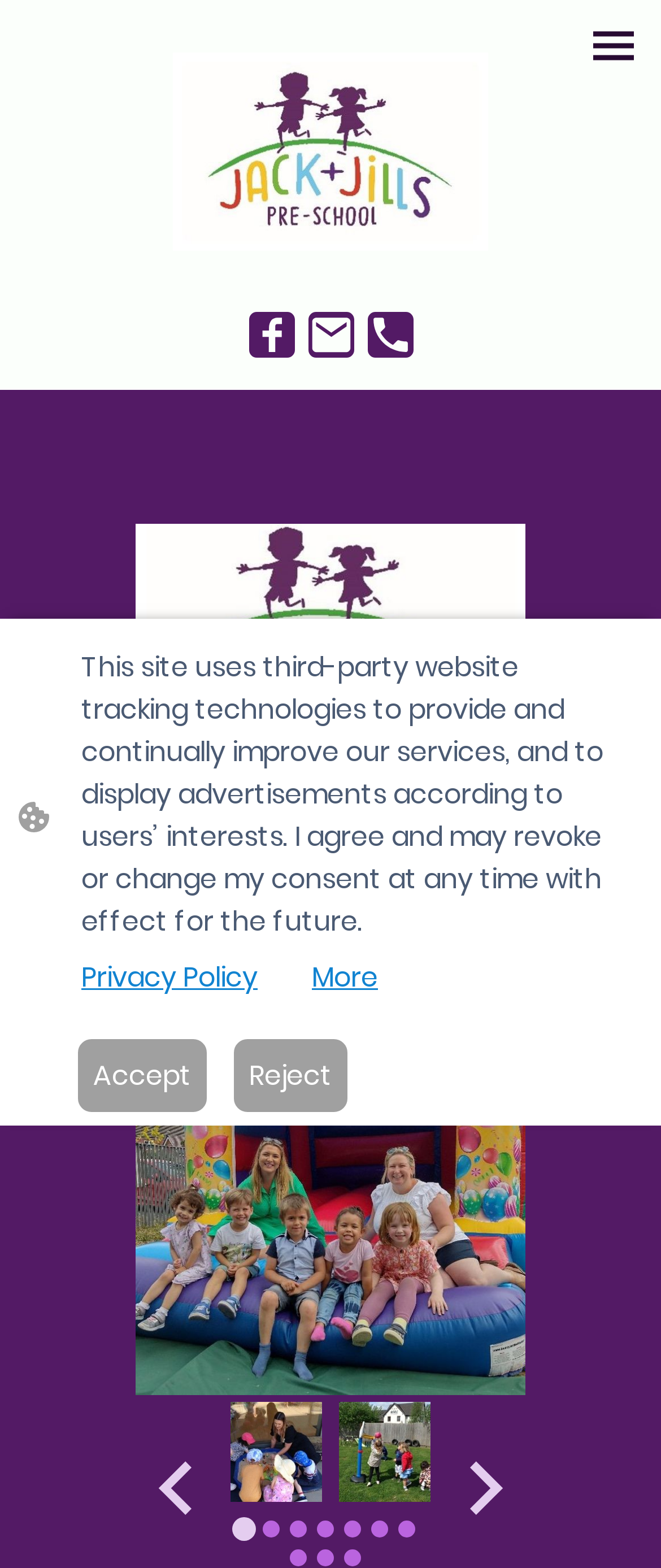What is the purpose of the checkbox at the top right corner?
From the screenshot, provide a brief answer in one word or phrase.

Unknown